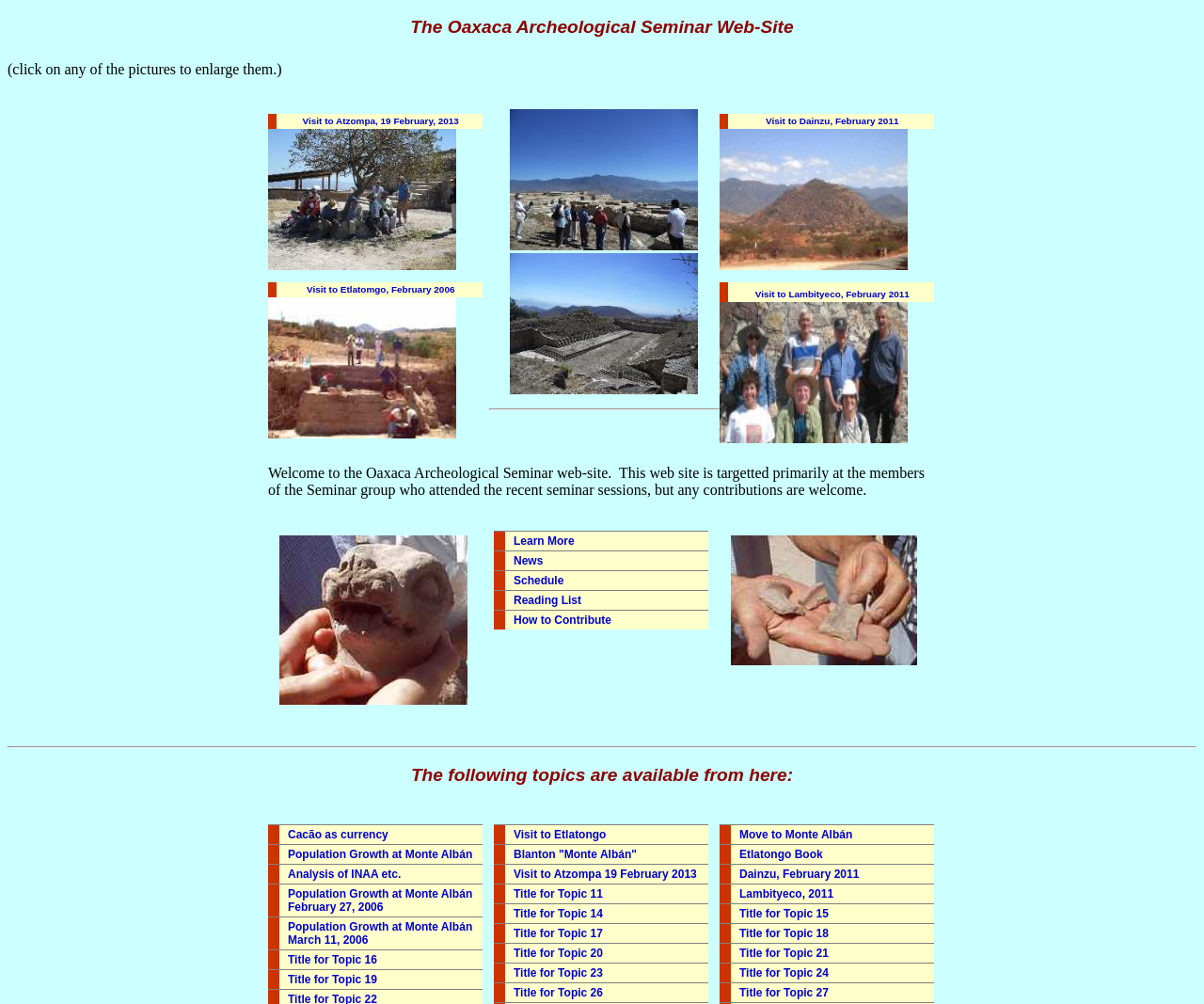Predict the bounding box coordinates of the area that should be clicked to accomplish the following instruction: "Click on the link to visit Atzompa, 19 February, 2013". The bounding box coordinates should consist of four float numbers between 0 and 1, i.e., [left, top, right, bottom].

[0.223, 0.113, 0.401, 0.128]